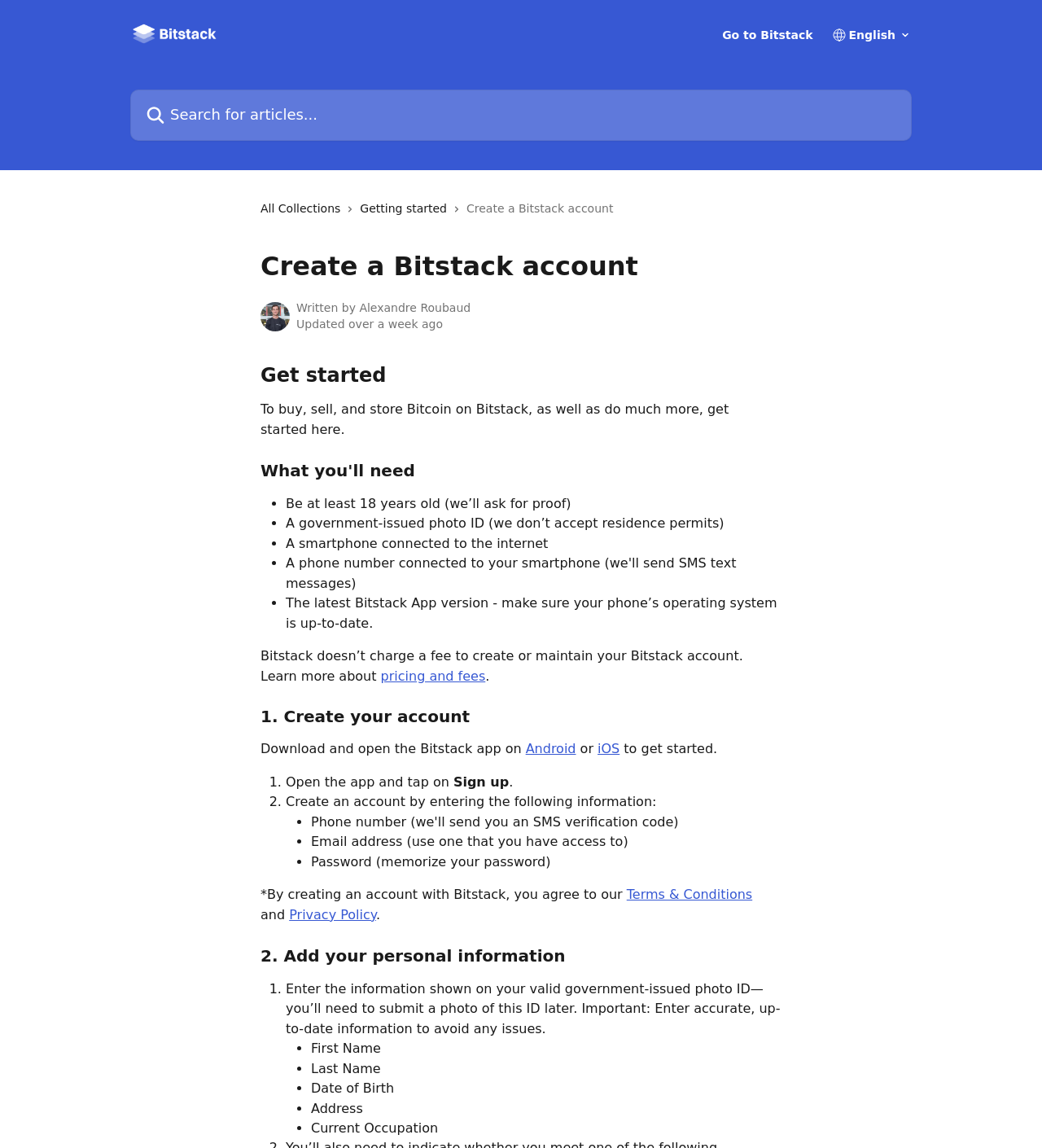Give a short answer to this question using one word or a phrase:
What is the first step to create a Bitstack account?

Download and open the app